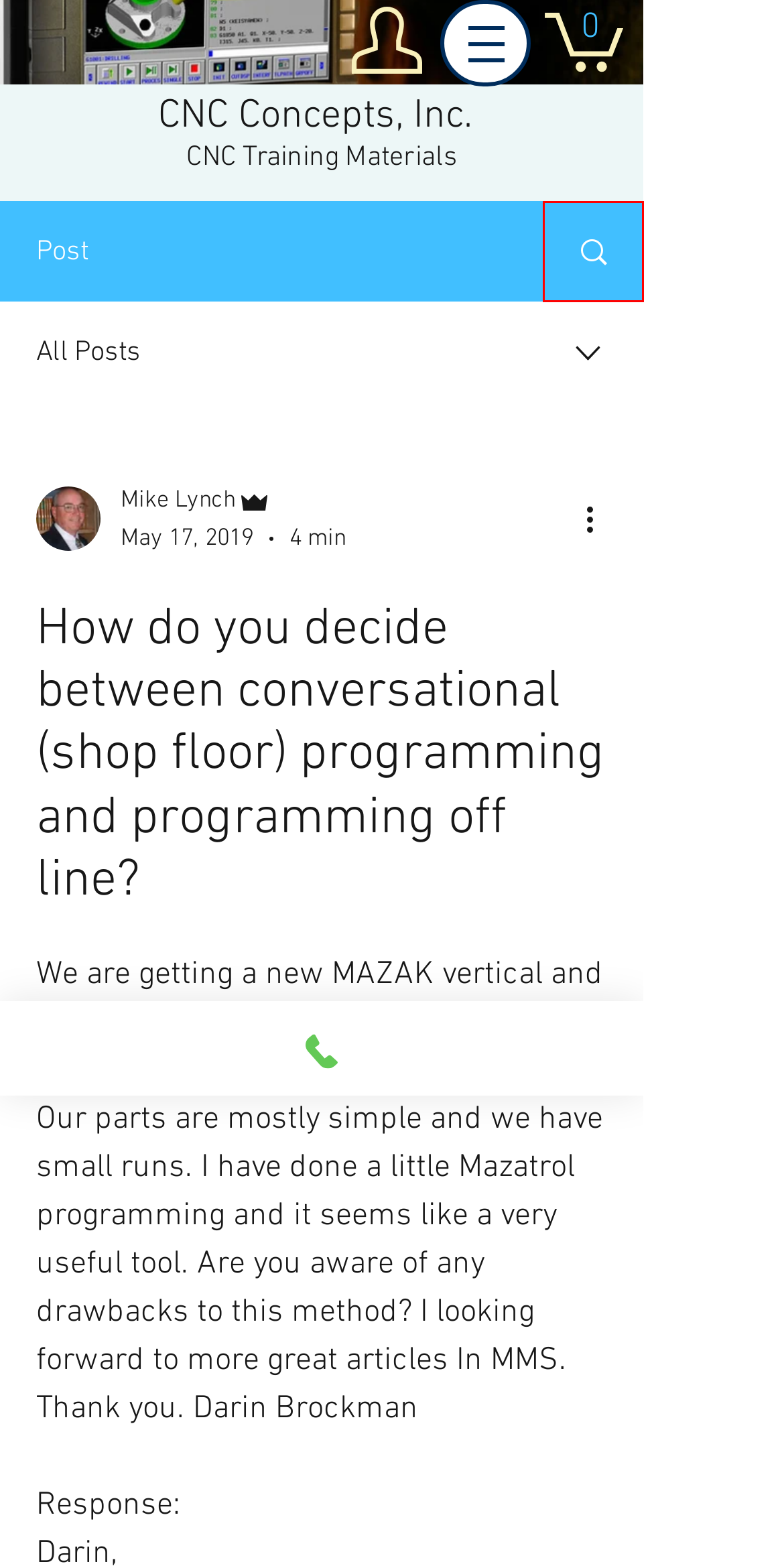You have a screenshot of a webpage with a red rectangle bounding box. Identify the best webpage description that corresponds to the new webpage after clicking the element within the red bounding box. Here are the candidates:
A. BLOG | CNC Concepts, Inc.
B. PRODUCTS | CNC Concepts, Inc.
C. CNC training | CNC Concepts, Inc.
D. Cart Page | CNC Concepts, Inc.
E. CNC SERVICES | CNC training | CNC Concepts, Inc.
F. ABOUT | CNC Concepts, Inc.
G. CNC Concepts, Inc.
H. What are directional vectors?

A